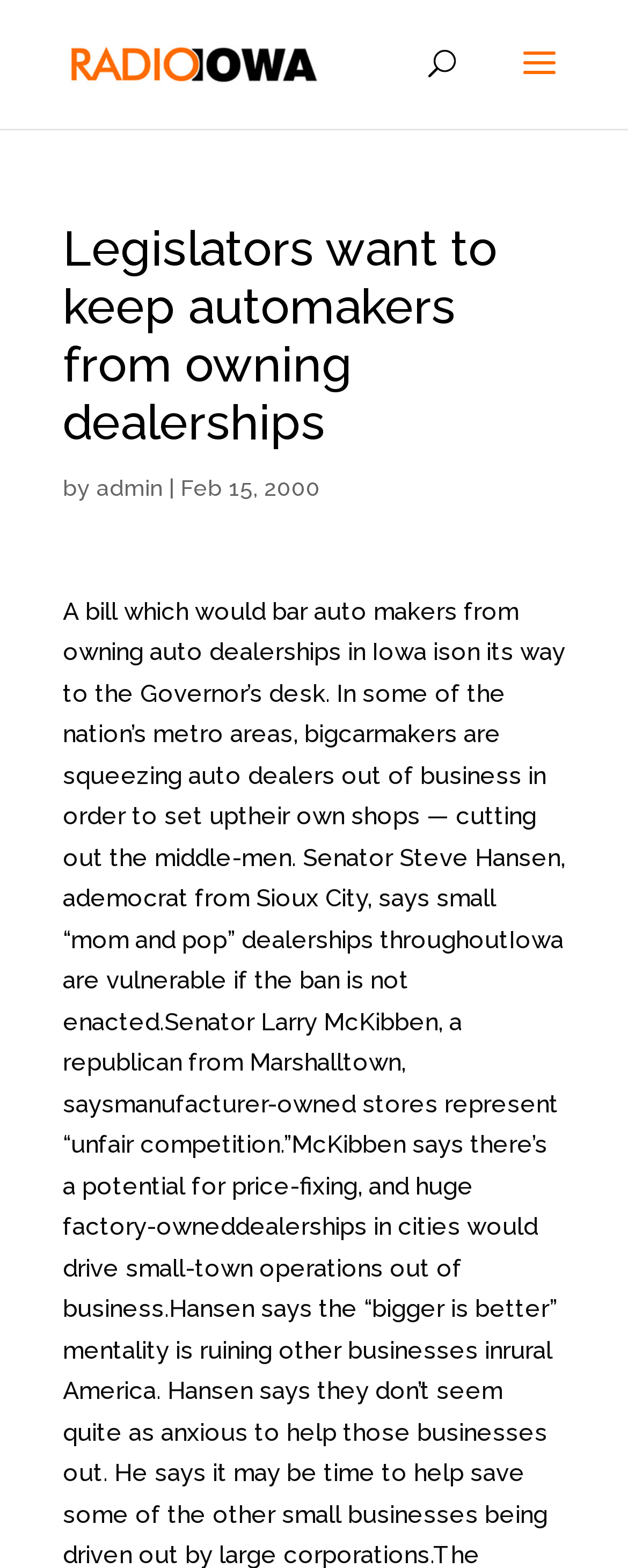Who wrote the article?
Could you give a comprehensive explanation in response to this question?

I found the answer by looking at the link element with the text 'admin' next to the 'by' keyword, which is a common pattern for indicating the author of an article.